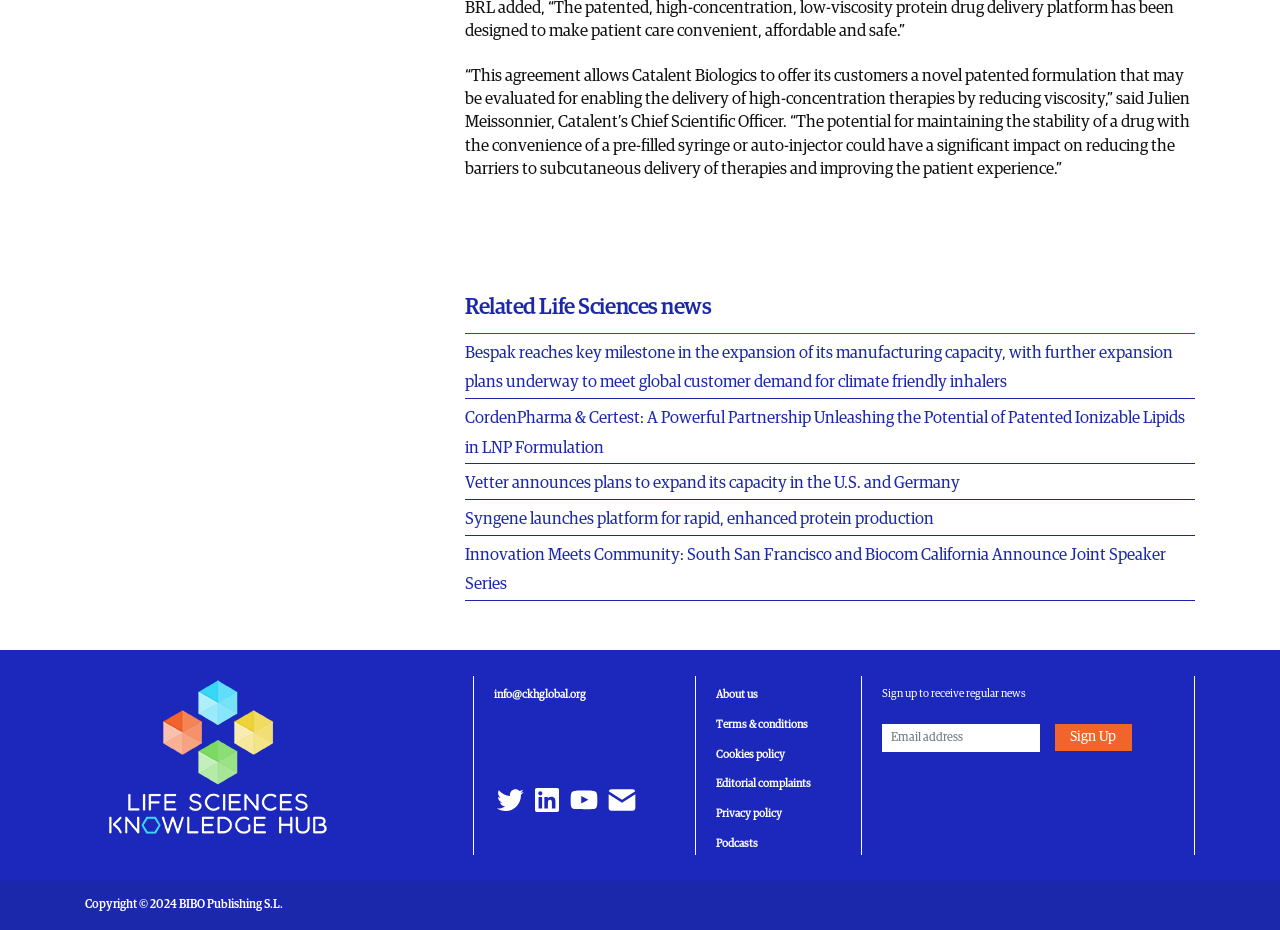What is the topic of the news article below the quote?
Using the image, provide a concise answer in one word or a short phrase.

Related Life Sciences news